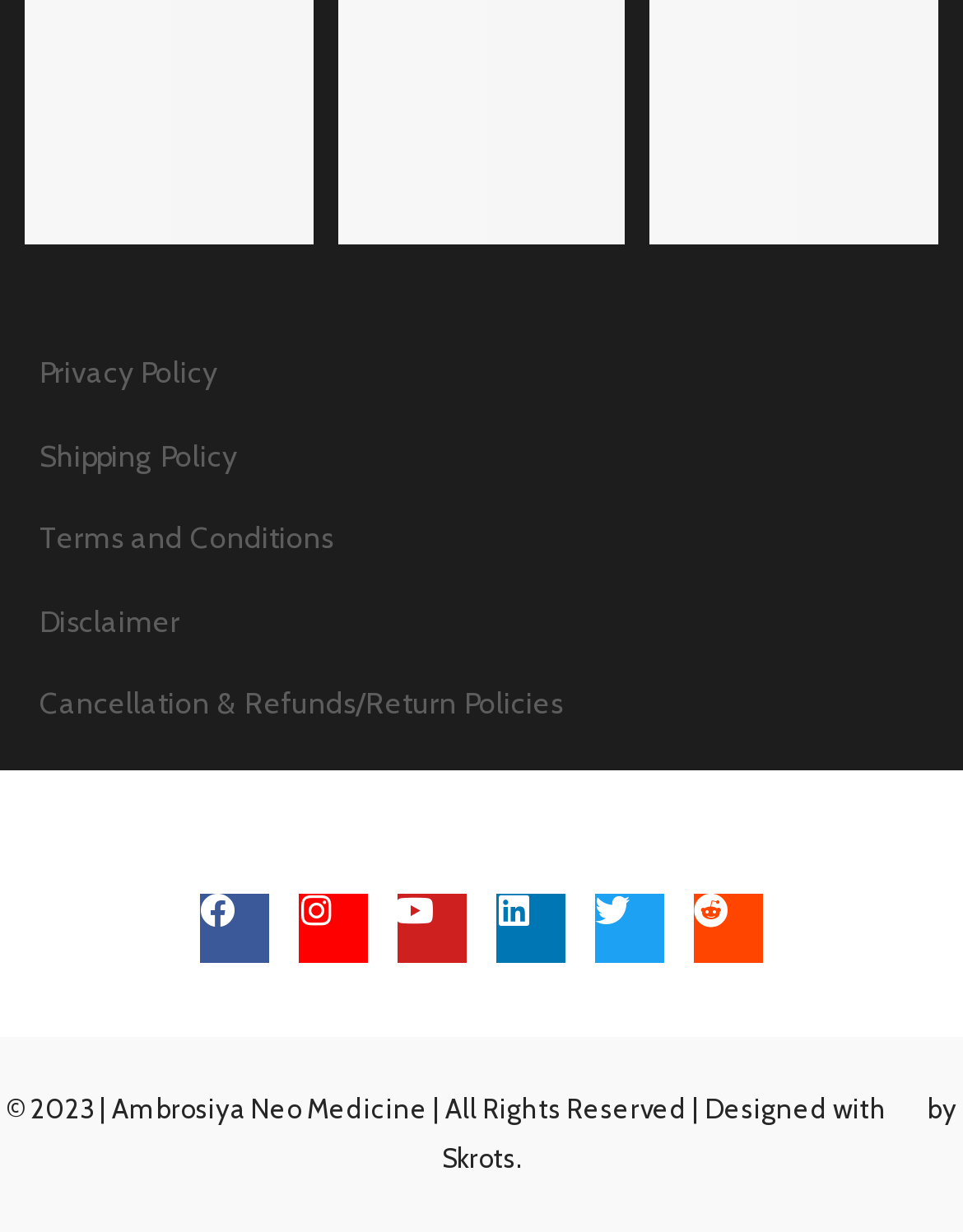Locate the bounding box coordinates of the clickable part needed for the task: "Visit Facebook page".

[0.208, 0.725, 0.279, 0.781]